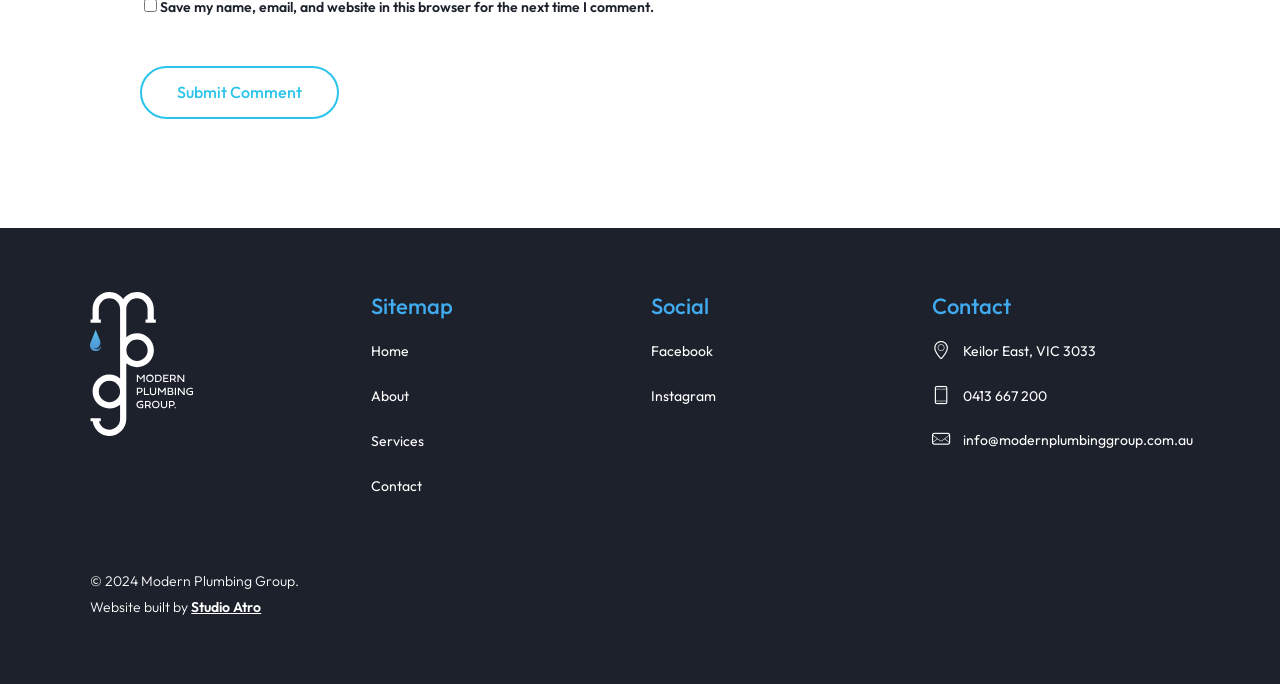Please find the bounding box coordinates for the clickable element needed to perform this instruction: "Get the contact information at 'Keilor East, VIC 3033'".

[0.752, 0.504, 0.856, 0.524]